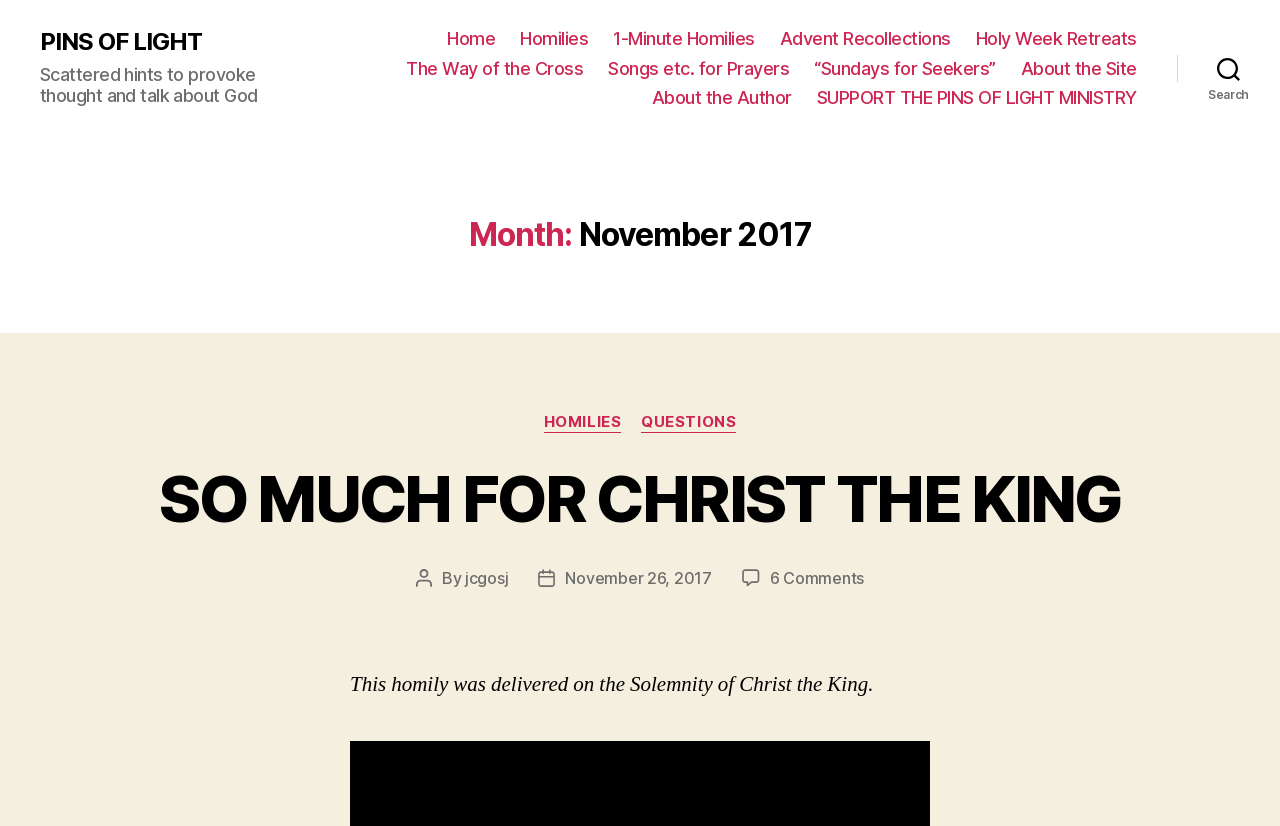Explain the webpage's design and content in an elaborate manner.

The webpage is titled "November 2017 – PINS OF LIGHT" and has a tagline "Scattered hints to provoke thought and talk about God". At the top-left corner, there is a link to "PINS OF LIGHT". Below the title, there is a horizontal navigation menu with 9 links: "Home", "Homilies", "1-Minute Homilies", "Advent Recollections", "Holy Week Retreats", "The Way of the Cross", "Songs etc. for Prayers", "“Sundays for Seekers”", and "About the Site". 

To the right of the navigation menu, there is a search button. Below the navigation menu, there is a header section with a heading "Month: November 2017". Underneath, there are two sections: one with categories "HOMILIES" and "QUESTIONS", and another with a heading "SO MUCH FOR CHRIST THE KING" followed by a link to the same title. 

The main content of the webpage is a homily titled "SO MUCH FOR CHRIST THE KING", which is attributed to author "jcgosj" and dated "November 26, 2017". The homily has 6 comments. There is also a brief description of the homily, stating that it was delivered on the Solemnity of Christ the King.